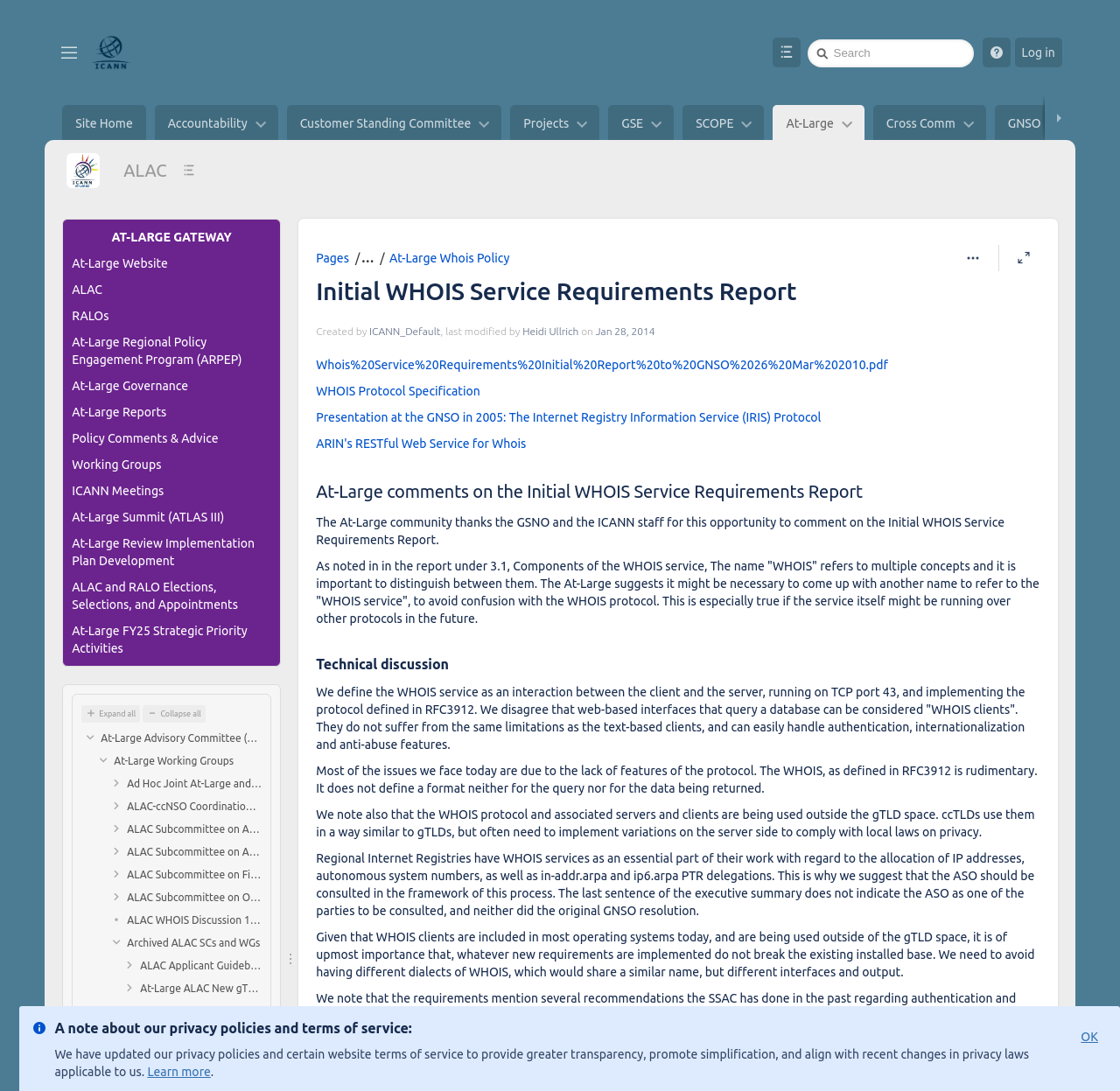Please locate the bounding box coordinates of the region I need to click to follow this instruction: "Search for something in the 'Quick Search' box".

[0.721, 0.036, 0.869, 0.062]